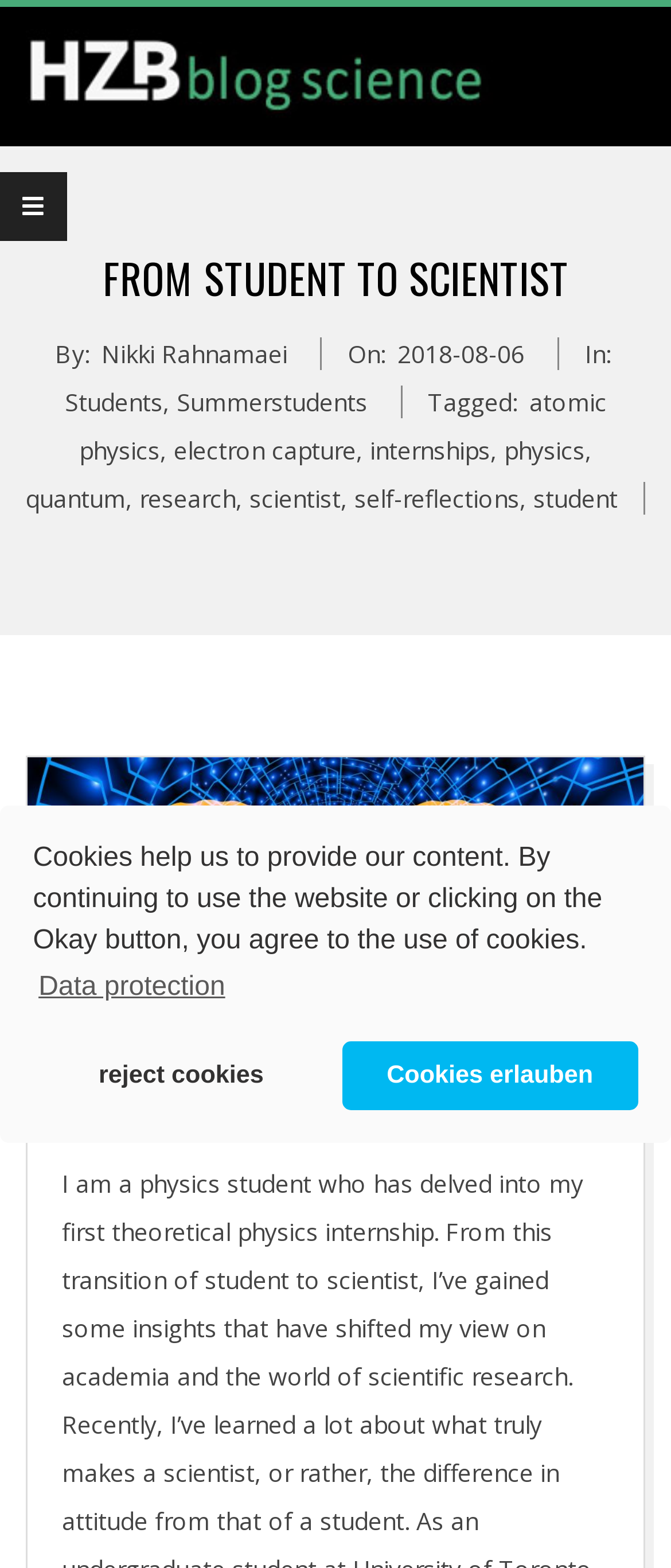Extract the bounding box coordinates for the described element: "research". The coordinates should be represented as four float numbers between 0 and 1: [left, top, right, bottom].

[0.208, 0.307, 0.351, 0.328]